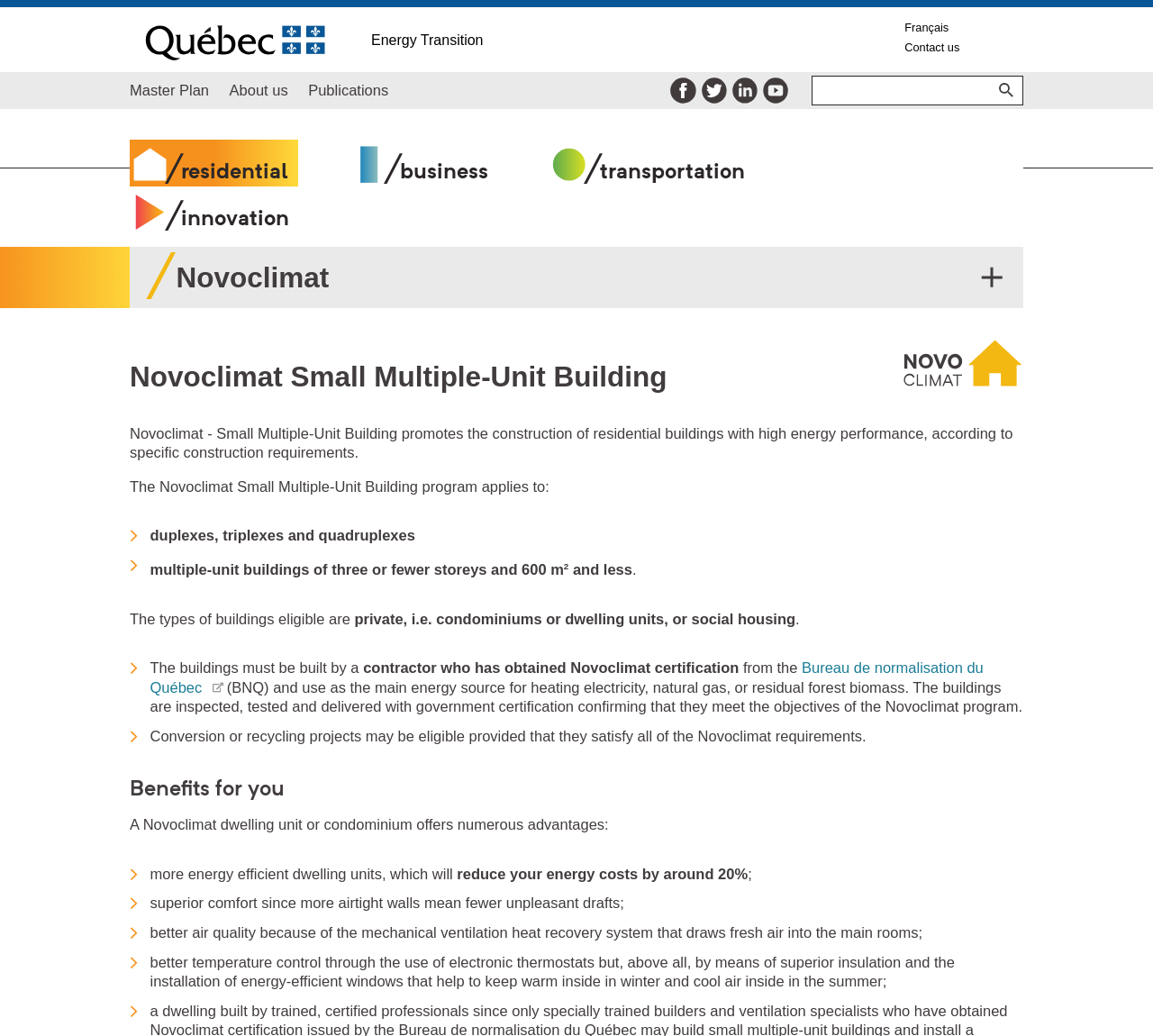Predict the bounding box of the UI element based on the description: "Bureau de normalisation du Québec". The coordinates should be four float numbers between 0 and 1, formatted as [left, top, right, bottom].

[0.13, 0.637, 0.853, 0.671]